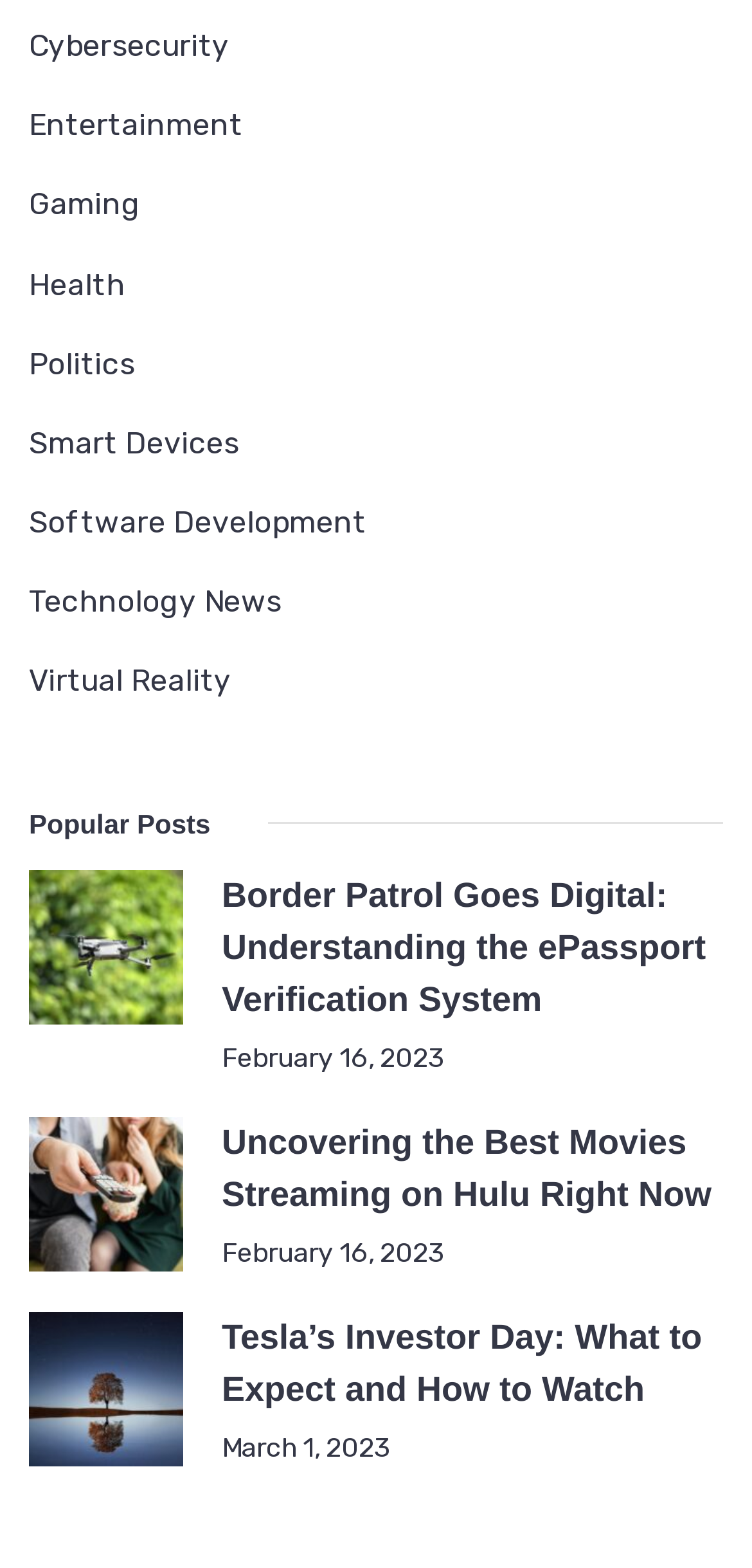Determine the bounding box coordinates for the area that should be clicked to carry out the following instruction: "Browse Entertainment".

[0.038, 0.062, 0.323, 0.098]